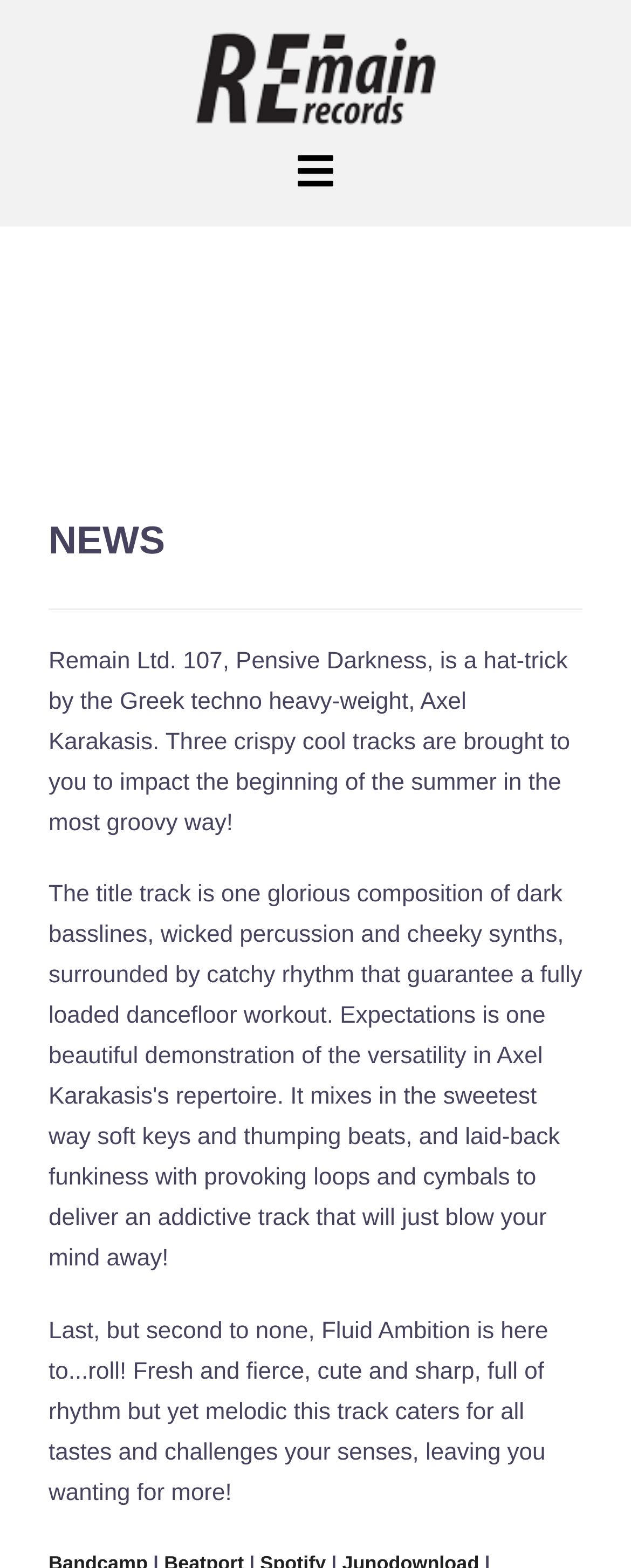What is the name of the record label?
Please answer using one word or phrase, based on the screenshot.

REmain Records